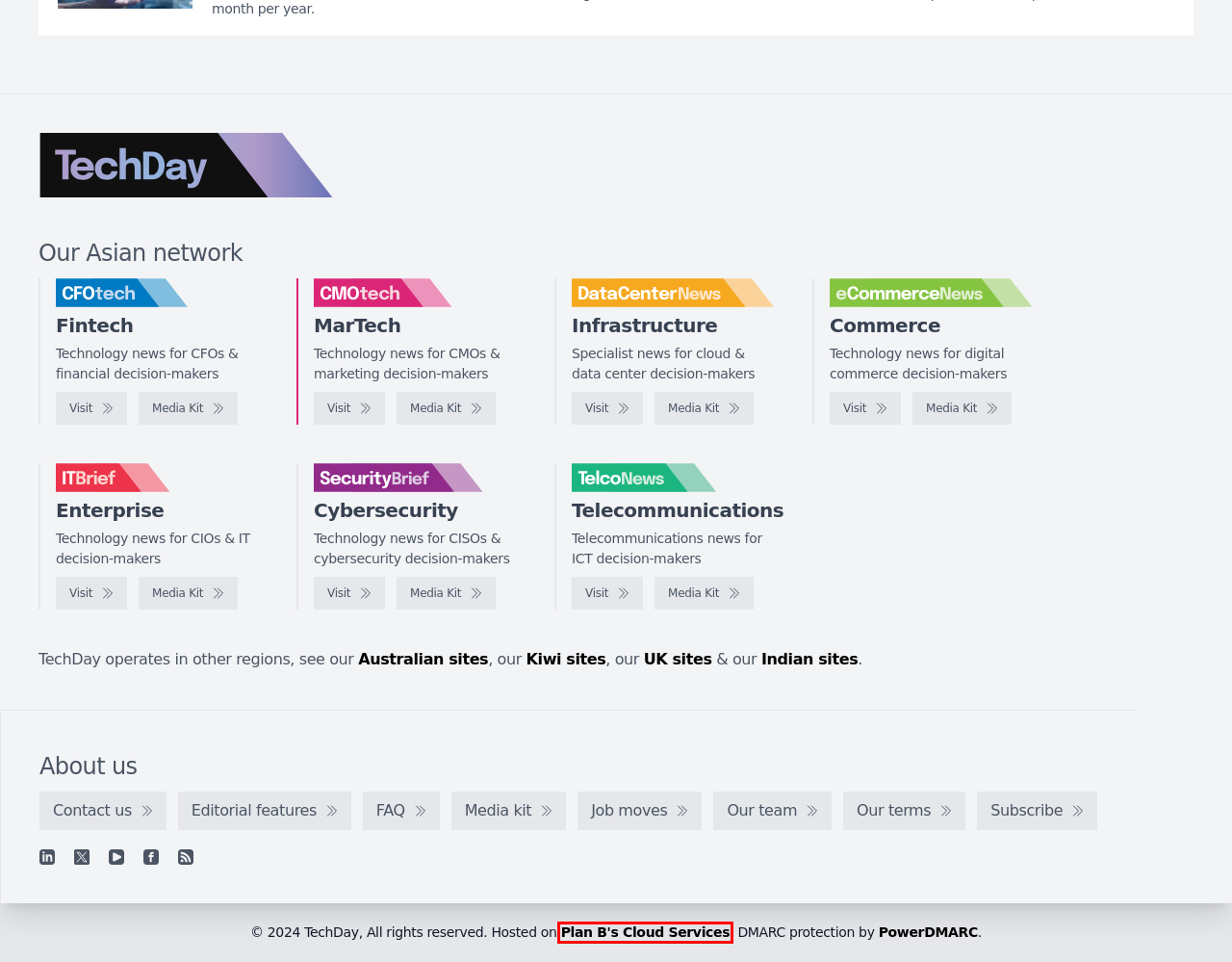Look at the screenshot of a webpage, where a red bounding box highlights an element. Select the best description that matches the new webpage after clicking the highlighted element. Here are the candidates:
A. eCommerceNews Asia - Technology news for digital commerce decision-makers
B. SecurityBrief Asia - Technology news for CISOs & cybersecurity decision-makers
C. Hosted Data Centre, Server and Storage Solutions | Plan B
D. SecurityBrief Asia - Media kit
E. DataCenterNews Asia Pacific - Specialist news for cloud & data center decision-makers
F. TelcoNews Asia - Telecommunications news for ICT decision-makers
G. IT Brief Asia - Media kit
H. CMOtech Asia - Media kit

C